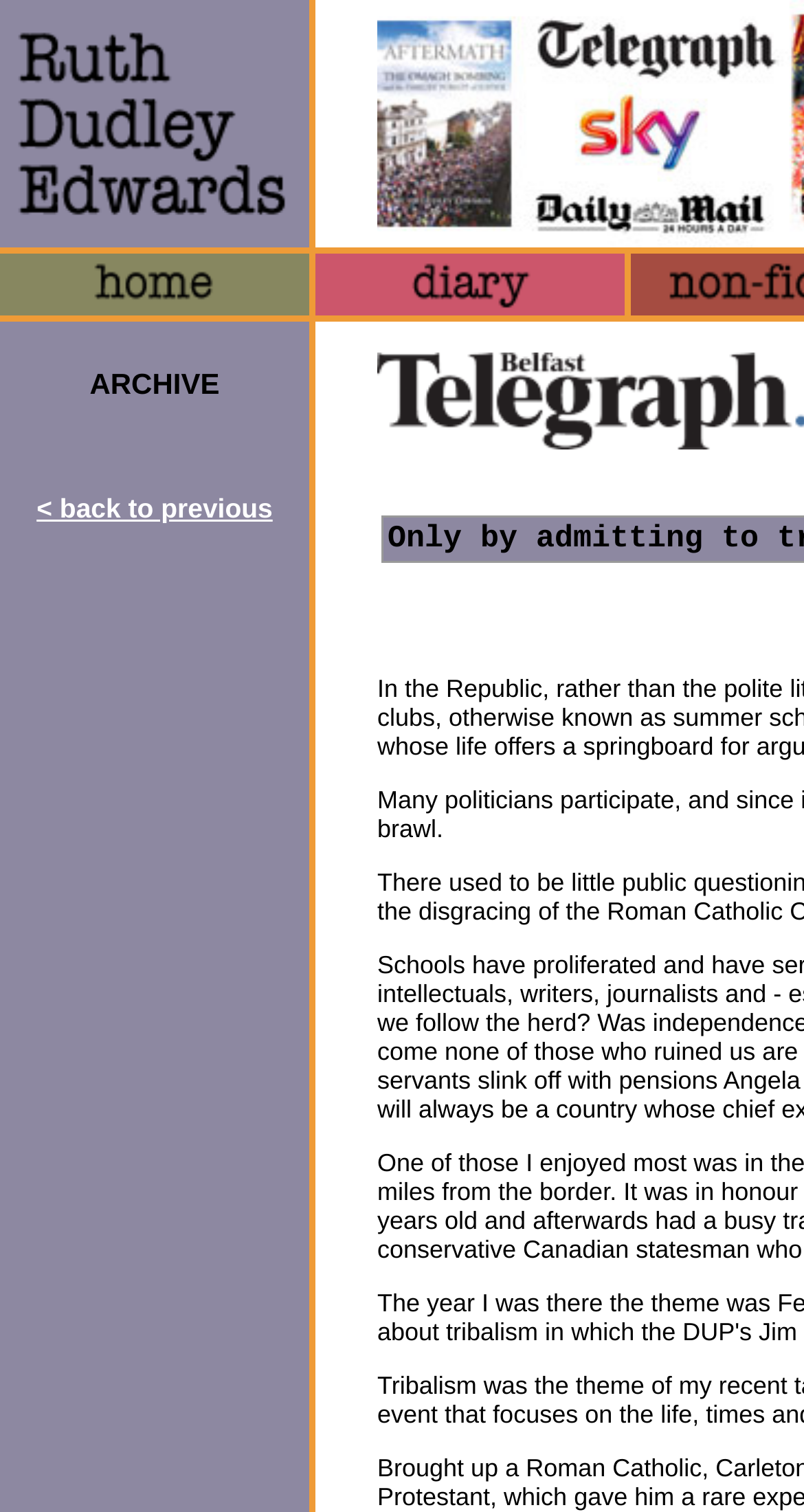Identify and generate the primary title of the webpage.

Only by admitting to tribalism will we one day conquer it